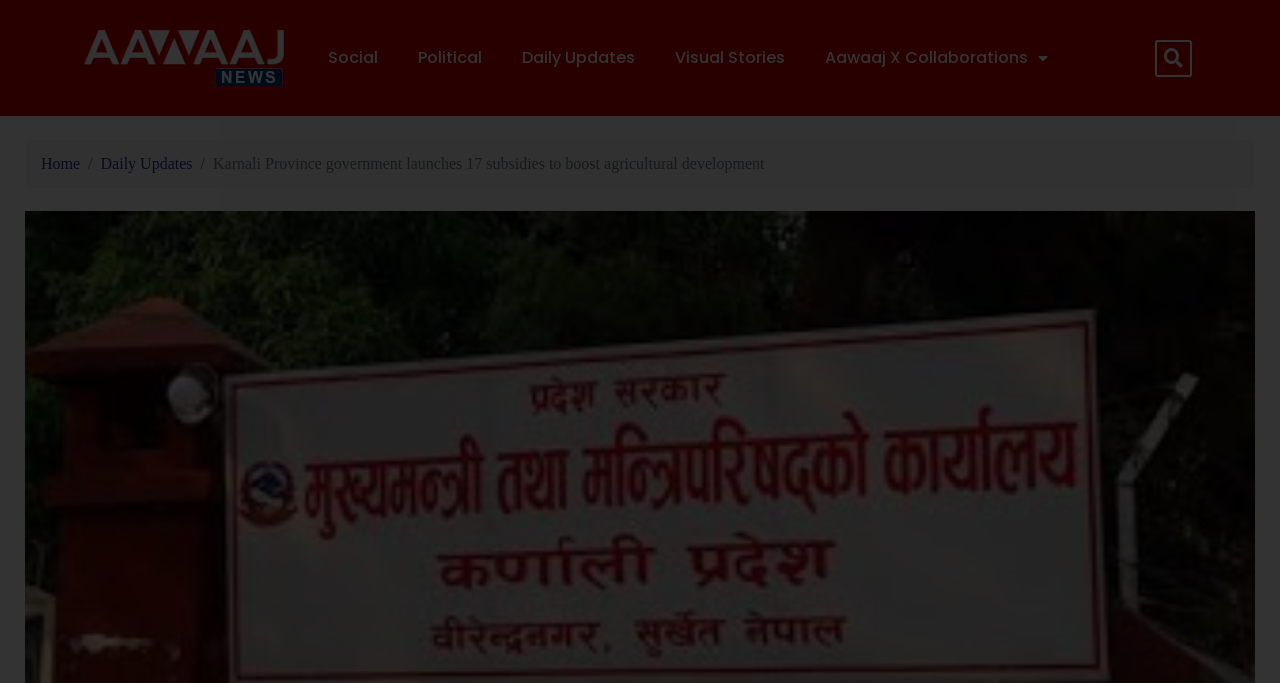Locate the bounding box of the UI element defined by this description: "Daily Updates". The coordinates should be given as four float numbers between 0 and 1, formatted as [left, top, right, bottom].

[0.079, 0.227, 0.15, 0.252]